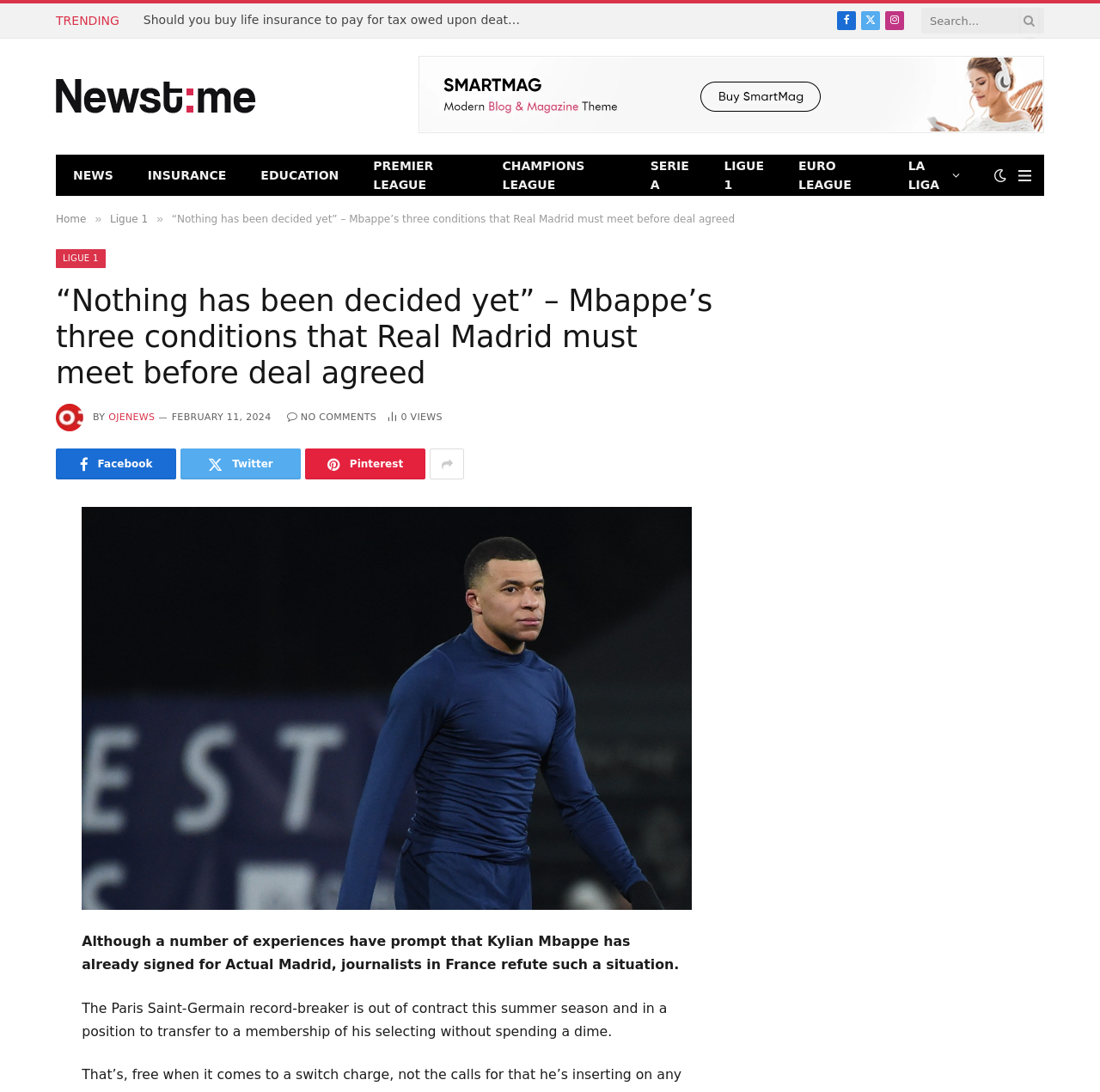Explain the webpage in detail, including its primary components.

The webpage appears to be a news article page, with a prominent headline "“Nothing has been decided yet” – Mbappe’s three conditions that Real Madrid must meet before deal agreed" at the top. Below the headline, there are several links to other news articles and categories, including "TRENDING", "NEWS", "INSURANCE", "EDUCATION", and various sports leagues like "PREMIER LEAGUE" and "CHAMPIONS LEAGUE".

On the top-right corner, there are social media links to Facebook, Twitter, and Instagram, as well as a search bar with a magnifying glass icon. Below the search bar, there is a menu button labeled "Menu".

The main content of the page is the news article, which has a heading with the same title as the page. The article is accompanied by an image of the OjeNews logo. The article text is divided into paragraphs, with the first paragraph stating that despite rumors, Kylian Mbappe has not signed with Real Madrid. The article also mentions that Mbappe is out of contract this summer and can move to a club of his choice for free.

On the right side of the page, there are links to related articles, including "Ligue 1" and "Home". There is also a section with the article's metadata, including the author "OJENEWS", the date "FEBRUARY 11, 2024", and the number of comments and views.

At the bottom of the page, there are more social media links and a section with a large image that takes up most of the width of the page.